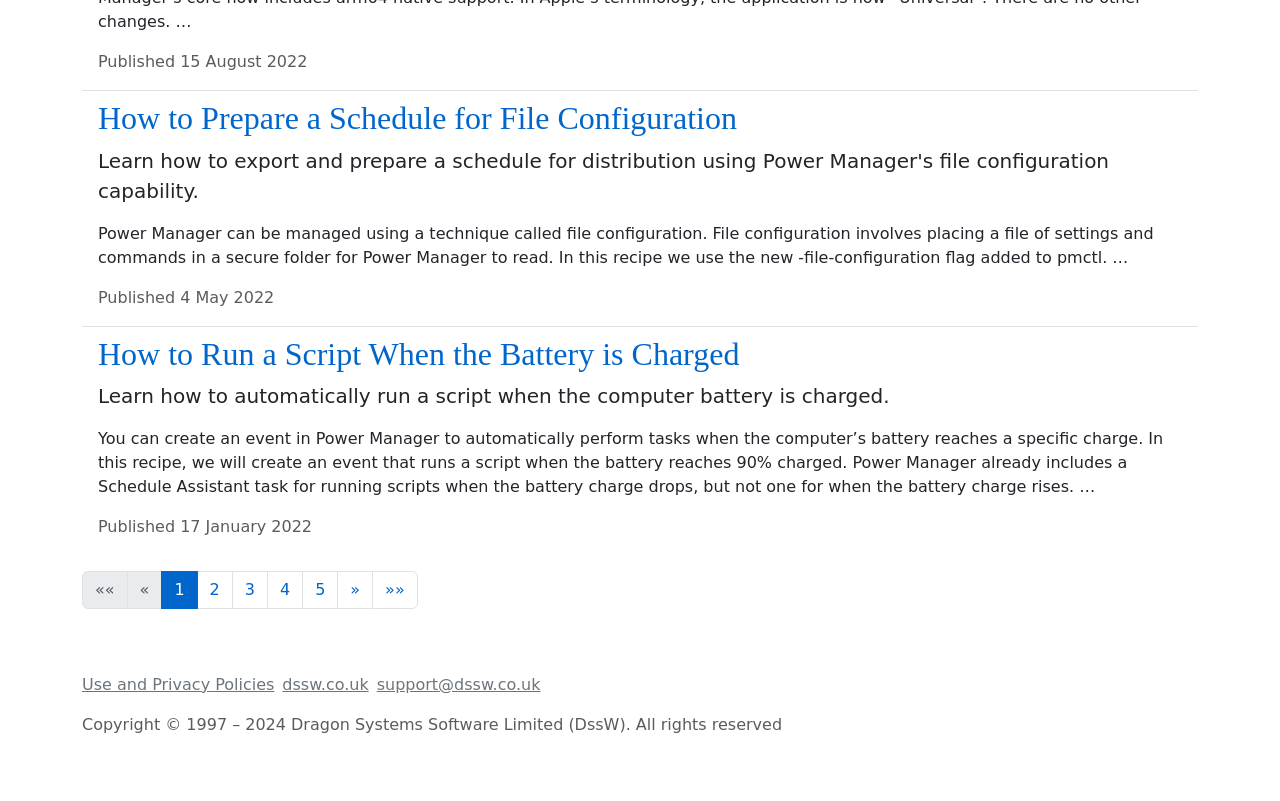Locate the bounding box coordinates of the segment that needs to be clicked to meet this instruction: "Contact support".

[0.294, 0.843, 0.422, 0.866]